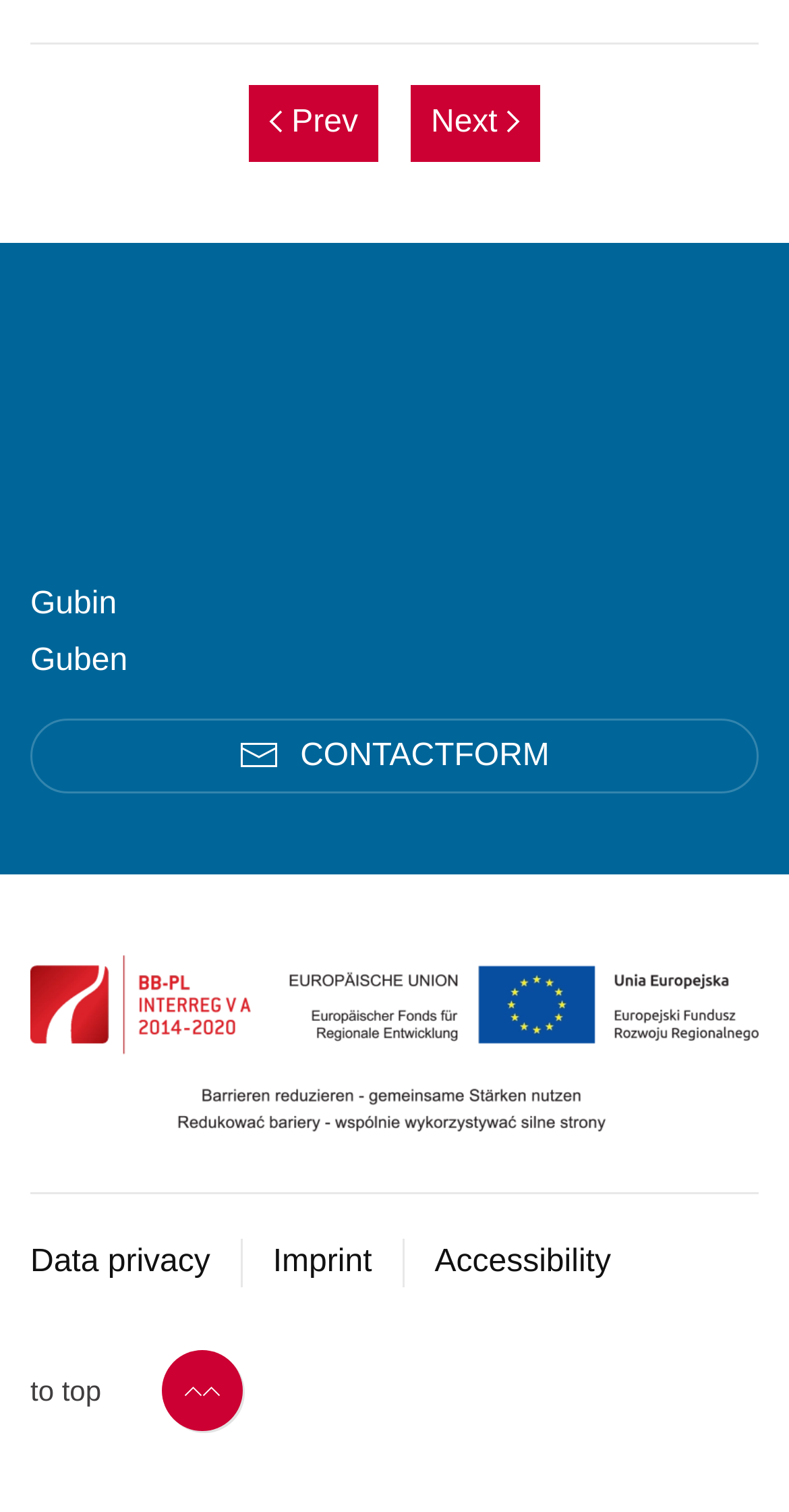Provide a brief response to the question using a single word or phrase: 
What is the text above the 'CONTACTFORM' link?

Guben